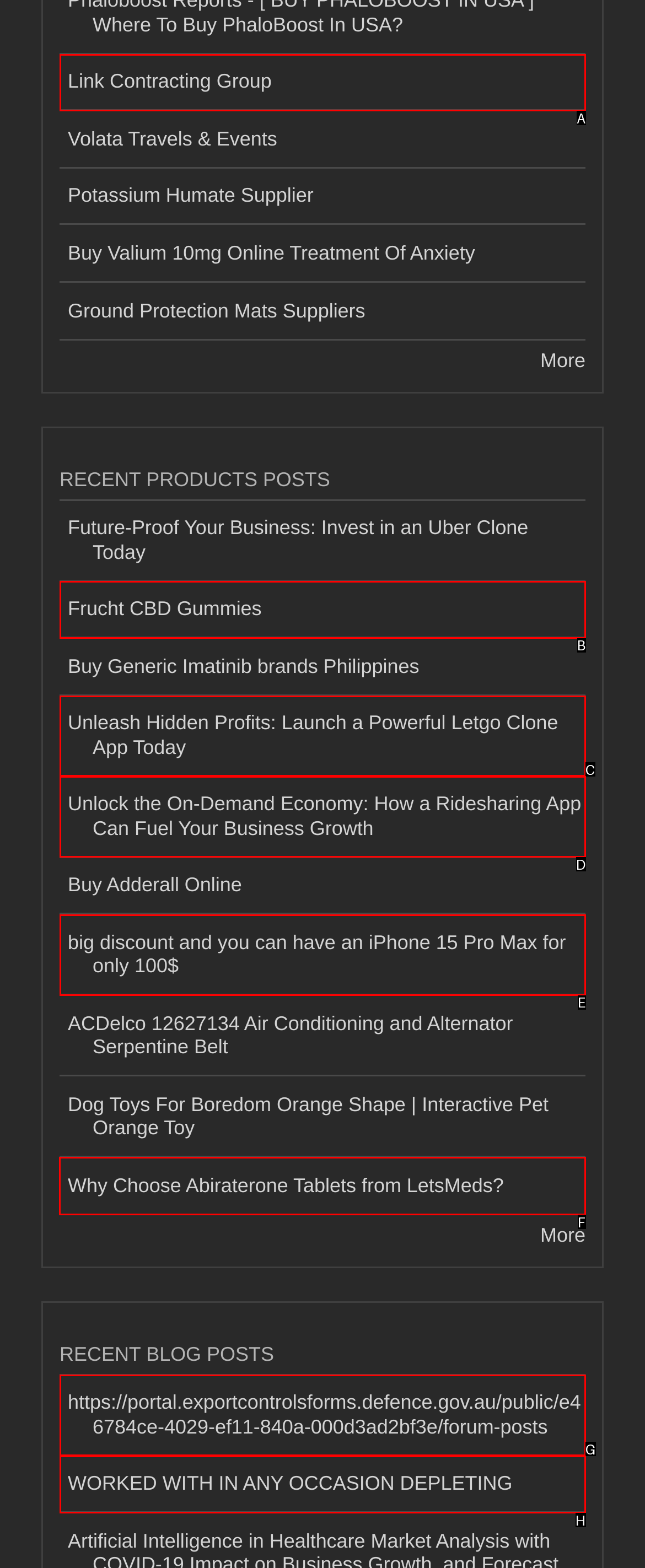Point out the option that needs to be clicked to fulfill the following instruction: Read Why Choose Abiraterone Tablets from LetsMeds?
Answer with the letter of the appropriate choice from the listed options.

F